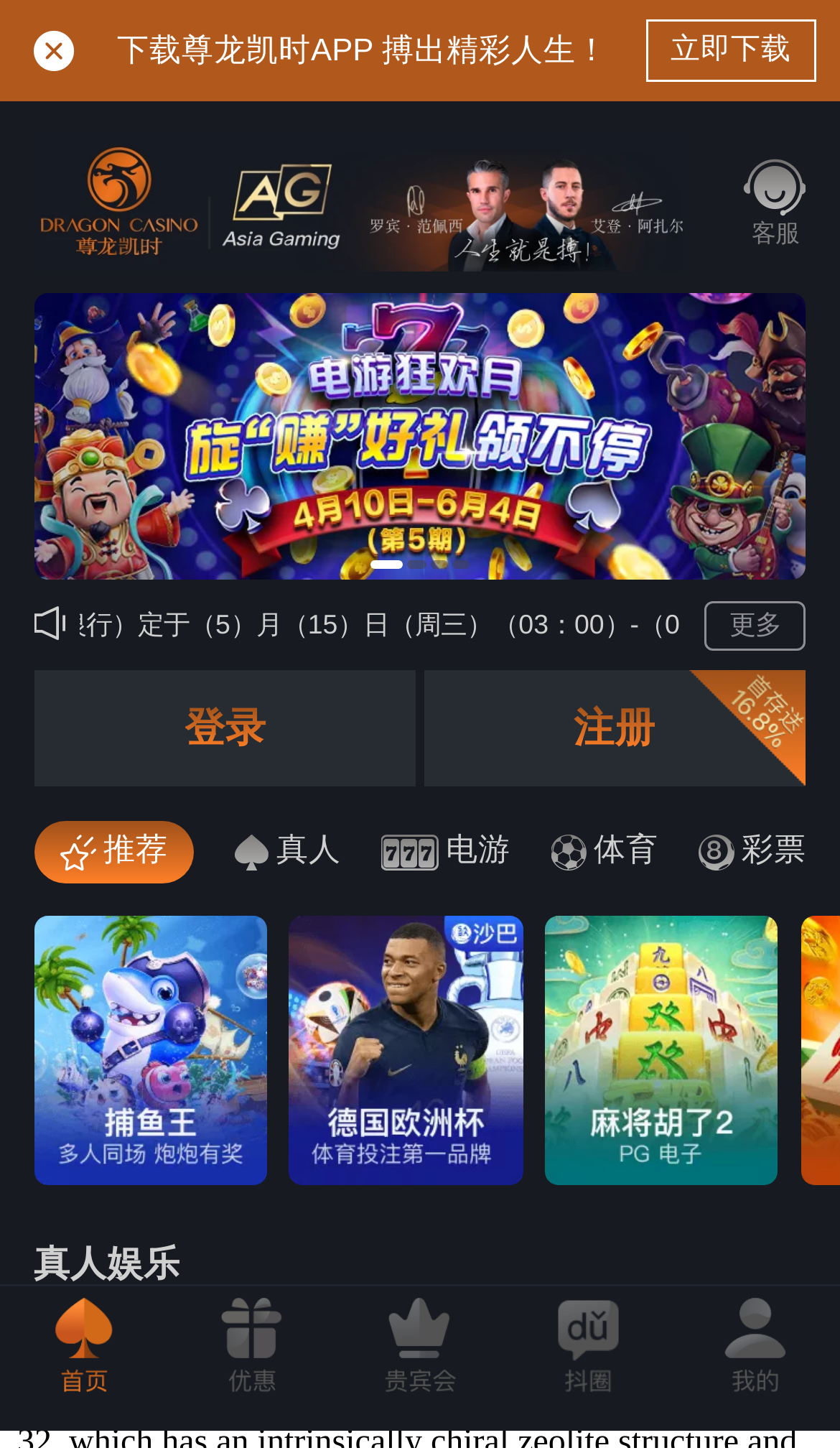What is the affiliation of the authors? Examine the screenshot and reply using just one word or a brief phrase.

Stockholm University, Sweden